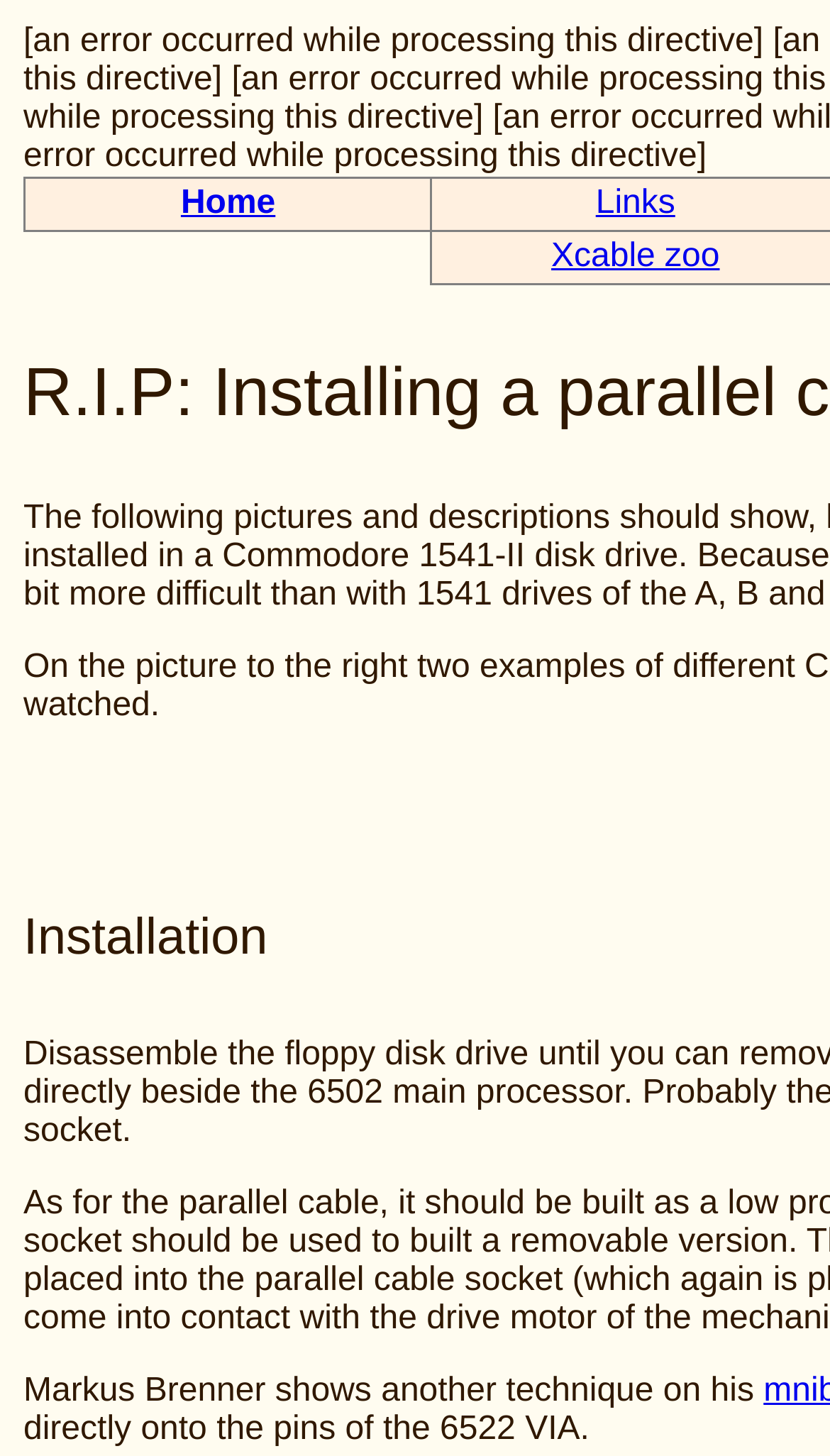Find the bounding box coordinates for the HTML element described in this sentence: "Links". Provide the coordinates as four float numbers between 0 and 1, in the format [left, top, right, bottom].

[0.718, 0.127, 0.814, 0.152]